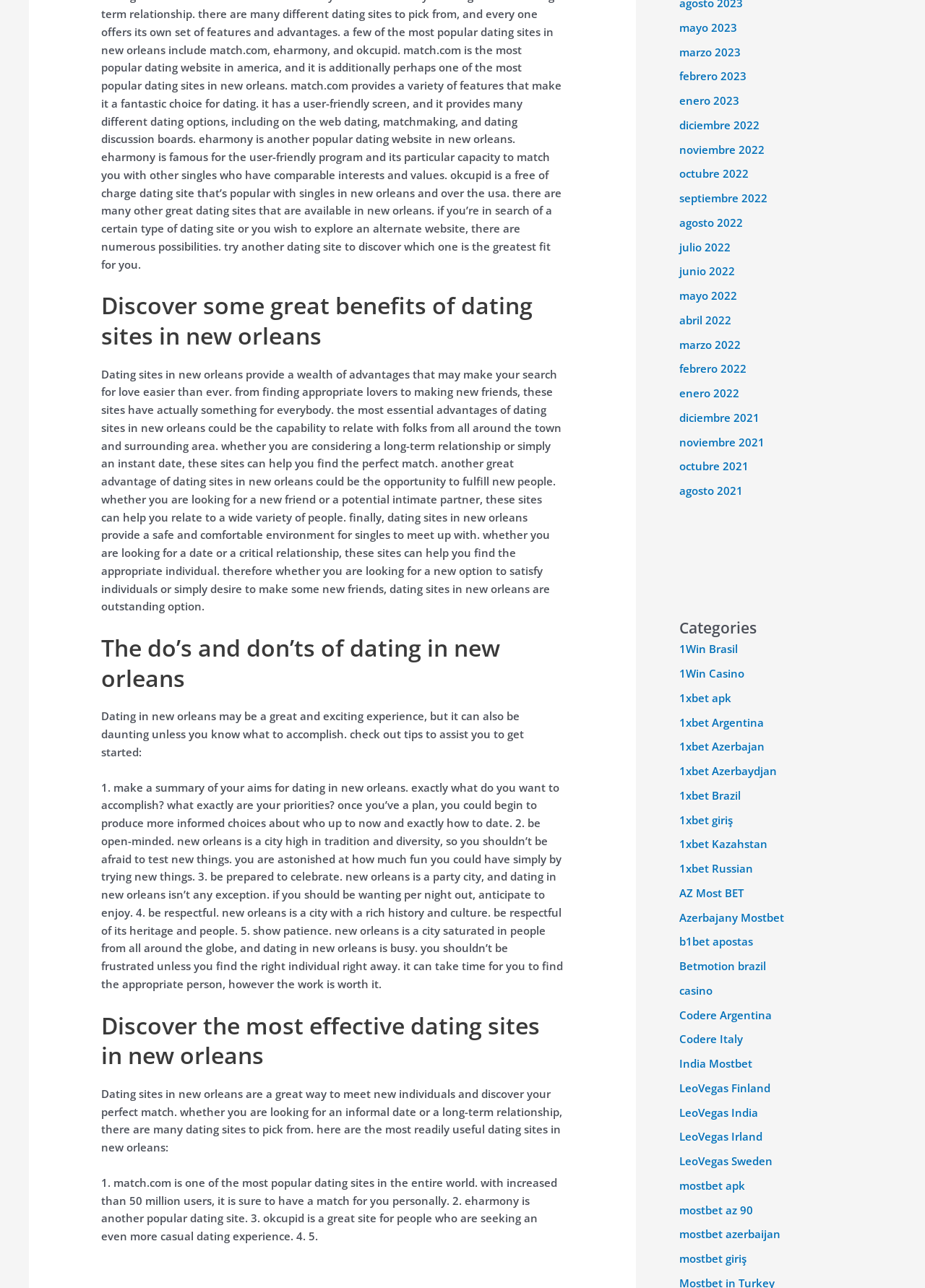How many links are there under the 'Categories' heading?
Please respond to the question with a detailed and thorough explanation.

By counting the links under the 'Categories' heading, I found that there are 24 links, including '1Win Brasil', '1Win Casino', '1xbet apk', and so on.